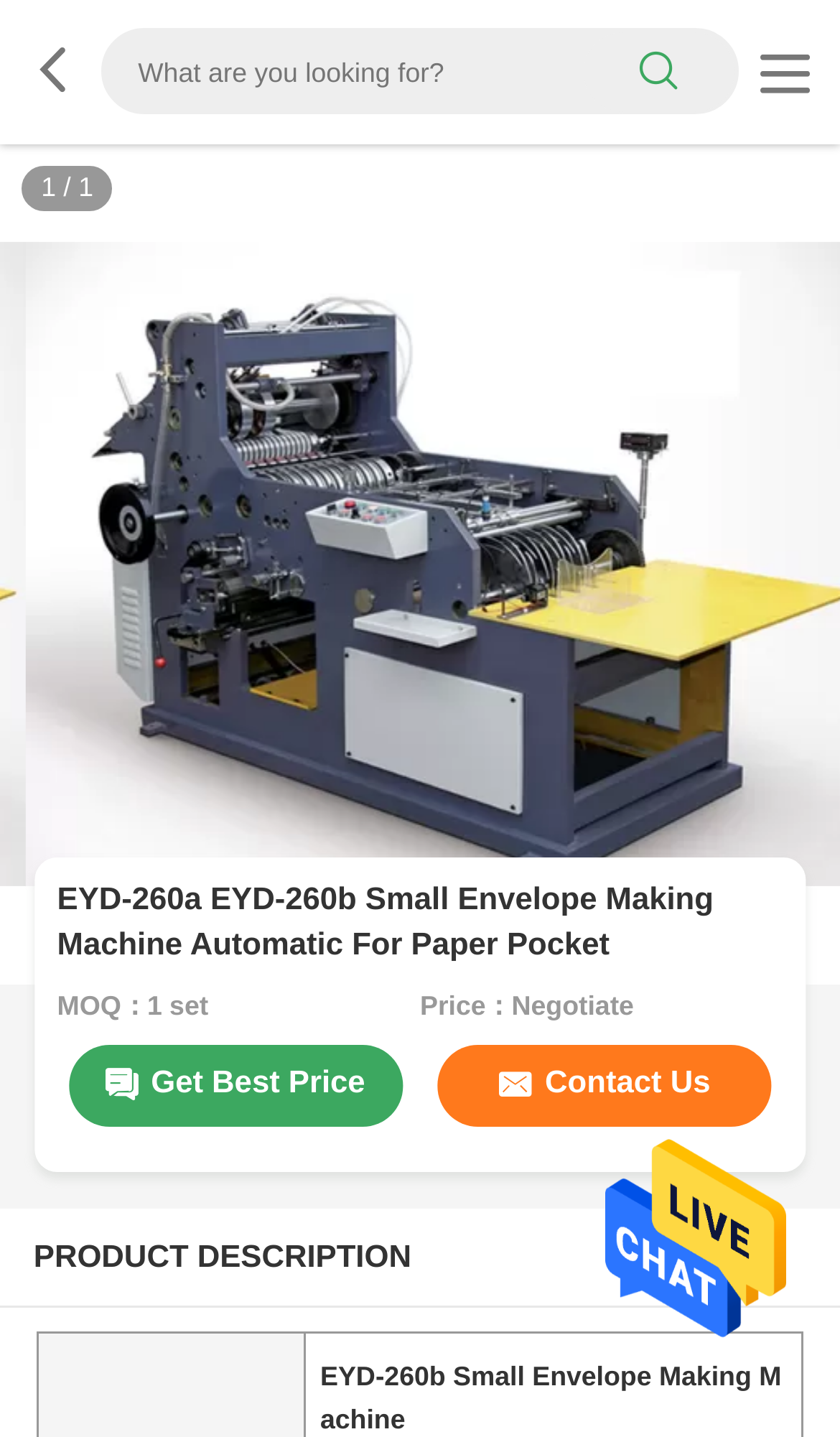Please use the details from the image to answer the following question comprehensively:
What is the current price of the product?

I found the answer by looking at the product information section, where it says 'Price：Negotiate', which means the price is open to negotiation.